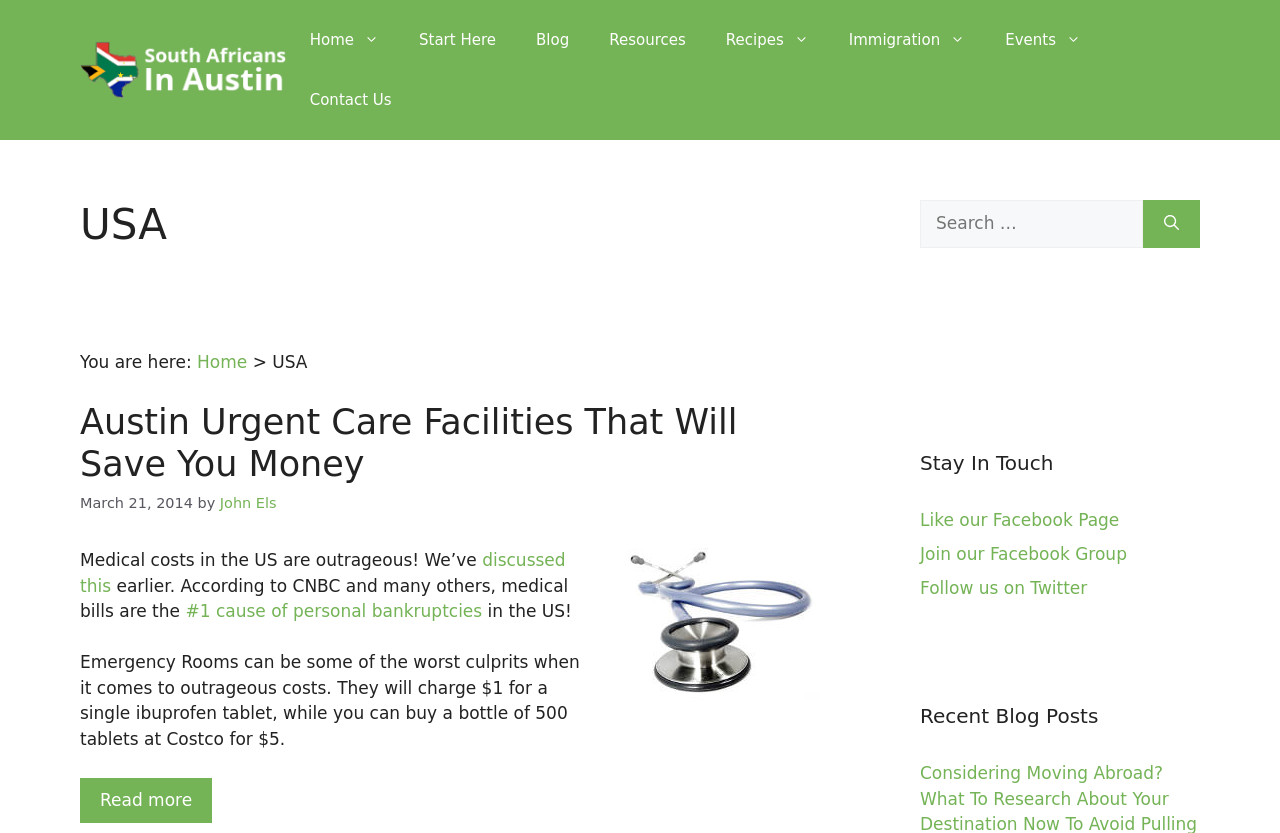Locate the bounding box coordinates of the clickable part needed for the task: "Read more about Austin Urgent Care Facilities".

[0.062, 0.934, 0.166, 0.988]